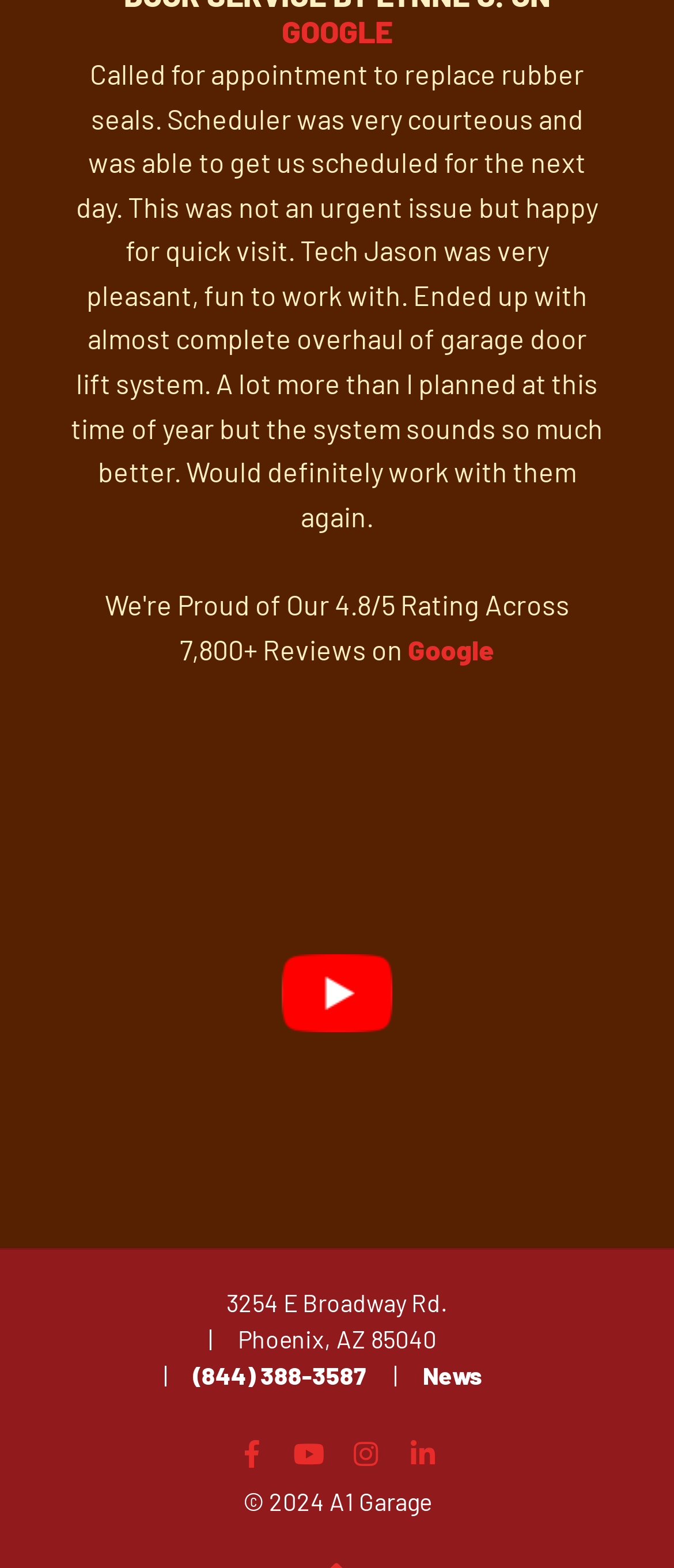What is the company's phone number?
Based on the image, answer the question with as much detail as possible.

The phone number can be found in the contact information section of the webpage, which is located at the bottom of the page. It is a link element with the text '(844) 388-3587'.